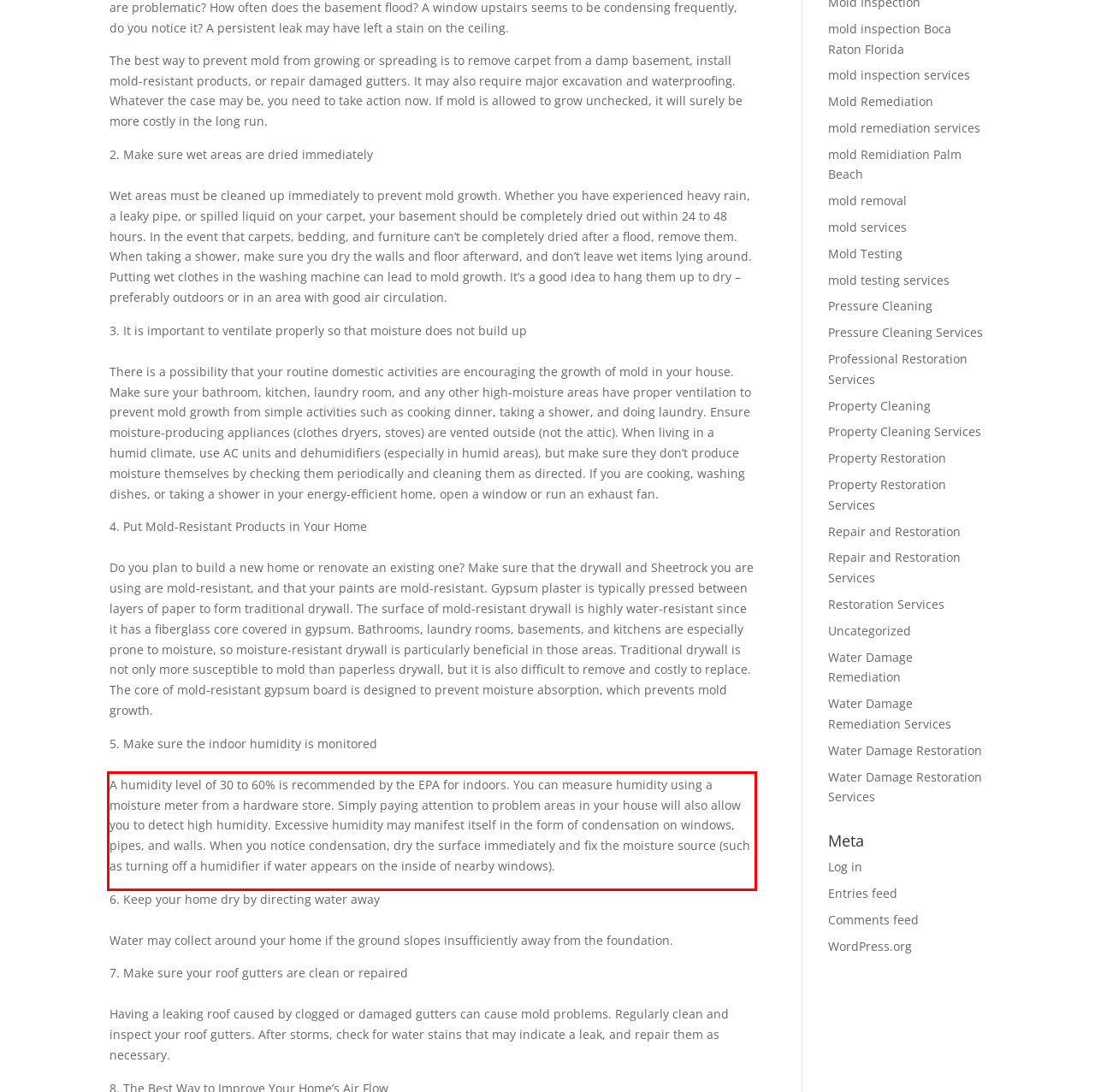You are provided with a screenshot of a webpage that includes a red bounding box. Extract and generate the text content found within the red bounding box.

A humidity level of 30 to 60% is recommended by the EPA for indoors. You can measure humidity using a moisture meter from a hardware store. Simply paying attention to problem areas in your house will also allow you to detect high humidity. Excessive humidity may manifest itself in the form of condensation on windows, pipes, and walls. When you notice condensation, dry the surface immediately and fix the moisture source (such as turning off a humidifier if water appears on the inside of nearby windows).